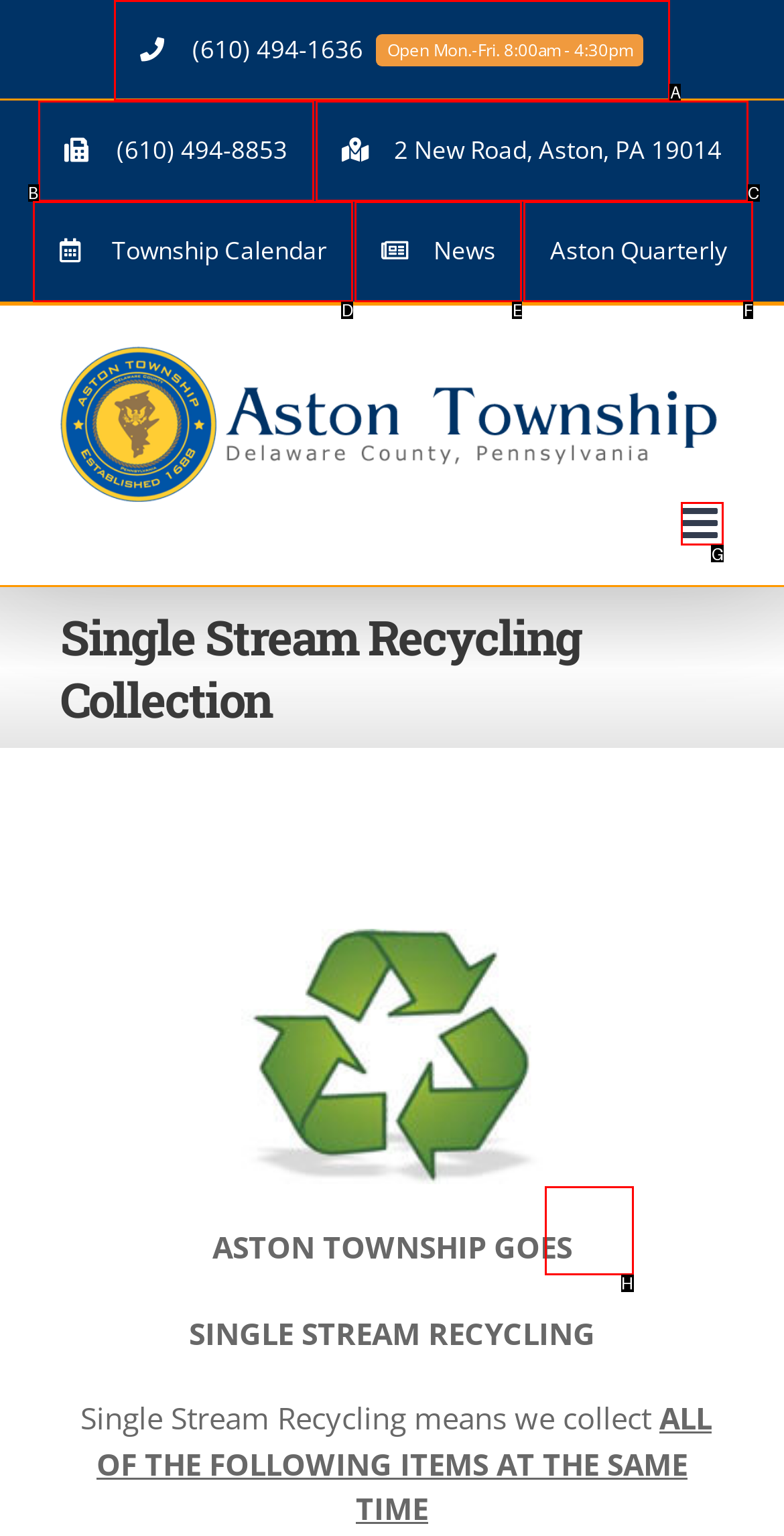Pick the option that should be clicked to perform the following task: Toggle the mobile menu
Answer with the letter of the selected option from the available choices.

G